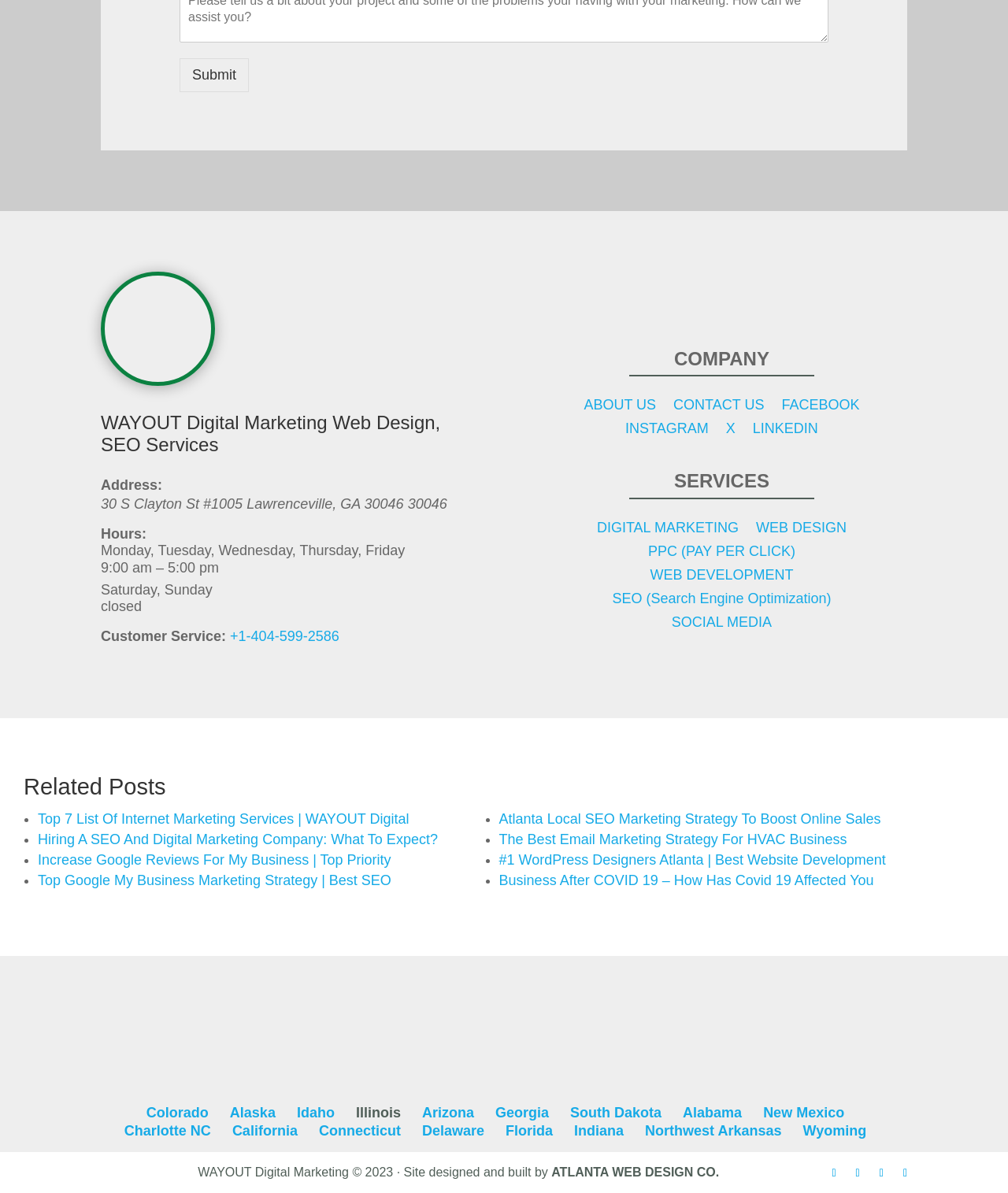Bounding box coordinates are given in the format (top-left x, top-left y, bottom-right x, bottom-right y). All values should be floating point numbers between 0 and 1. Provide the bounding box coordinate for the UI element described as: INSTAGRAM

[0.62, 0.349, 0.703, 0.364]